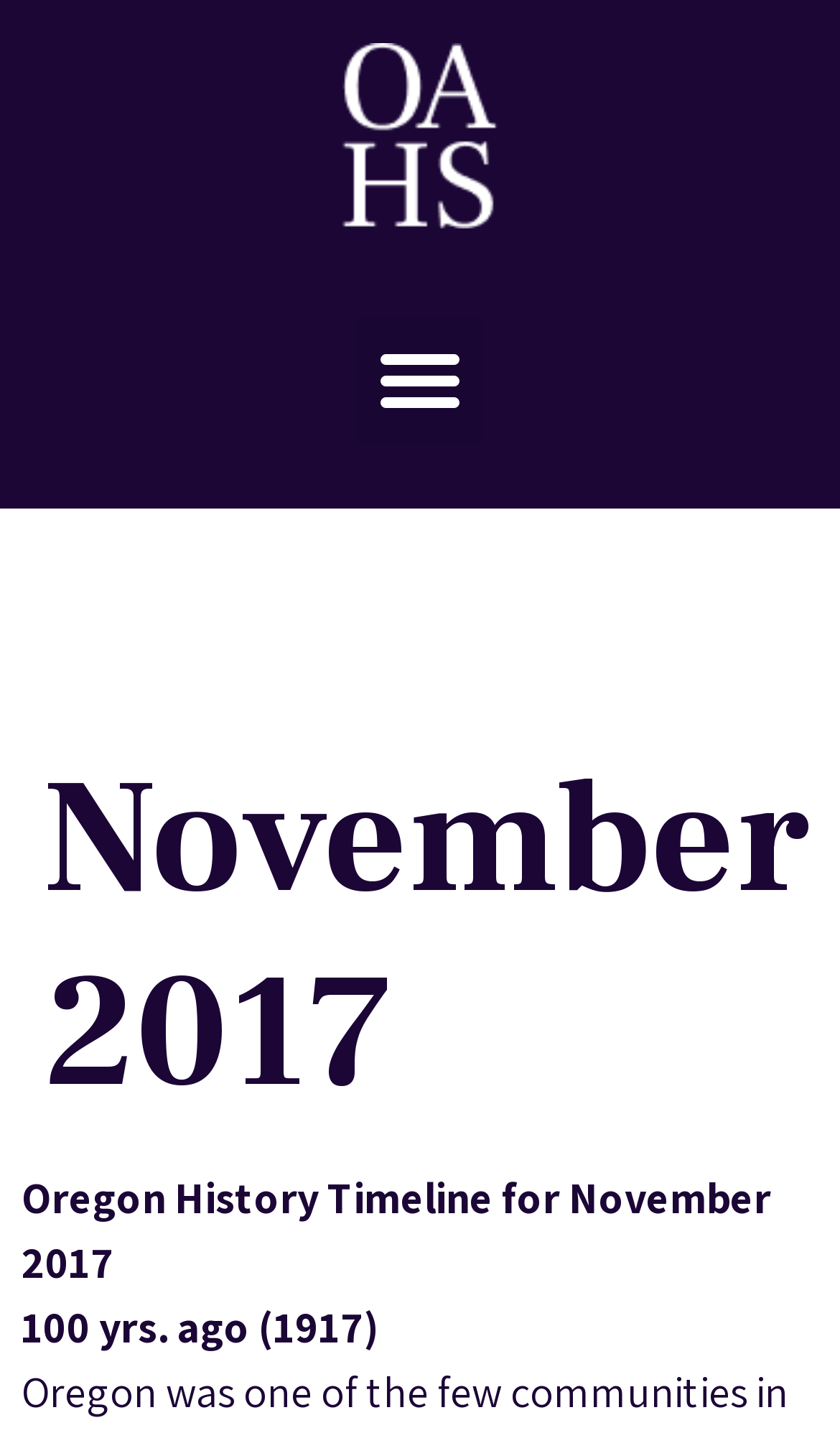Give a one-word or phrase response to the following question: Is the webpage about a specific region?

Yes